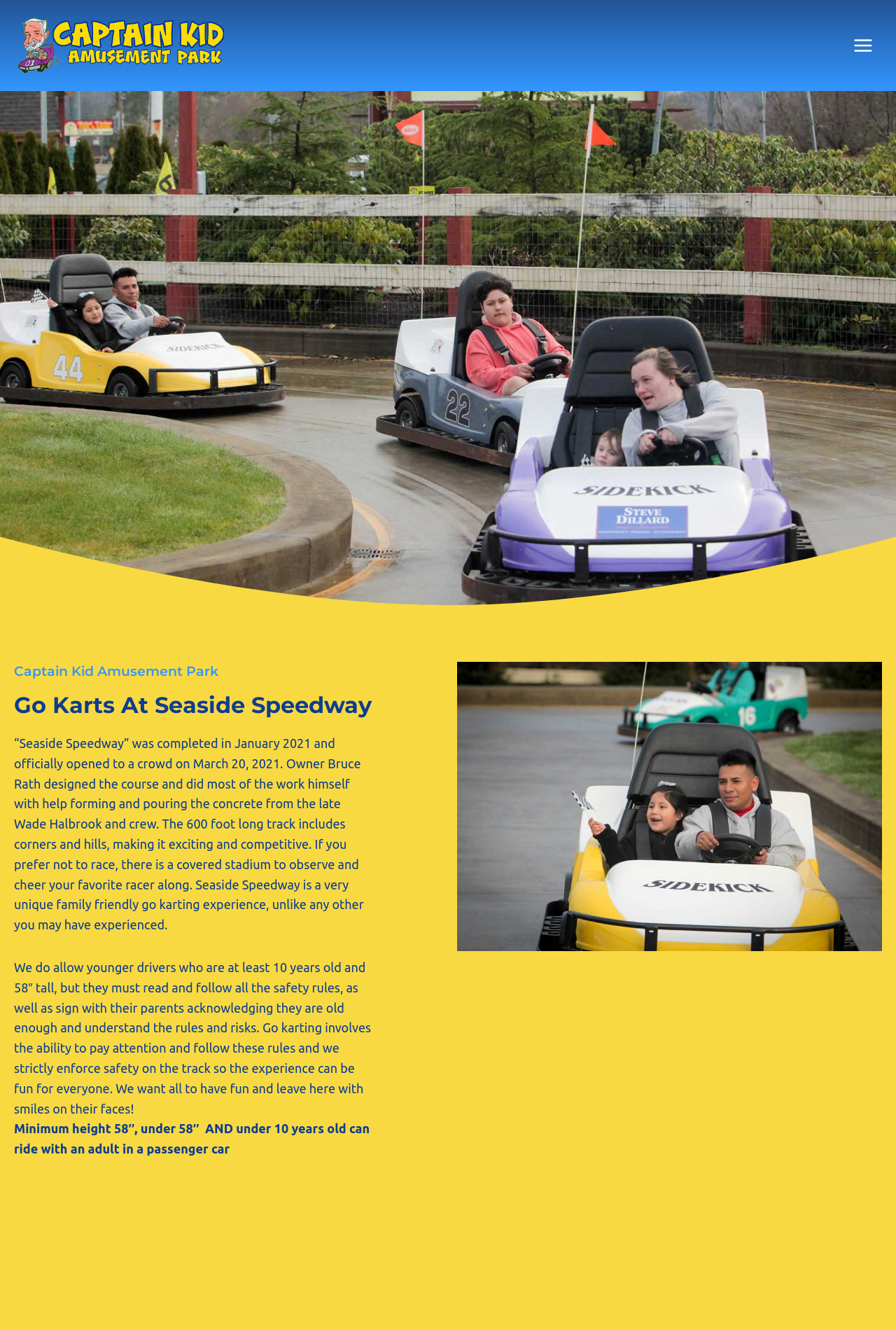What is the length of the go-kart track?
Please use the image to provide an in-depth answer to the question.

According to the webpage, the text 'The 600 foot long track includes corners and hills, making it exciting and competitive.' indicates that the length of the go-kart track is 600 feet.